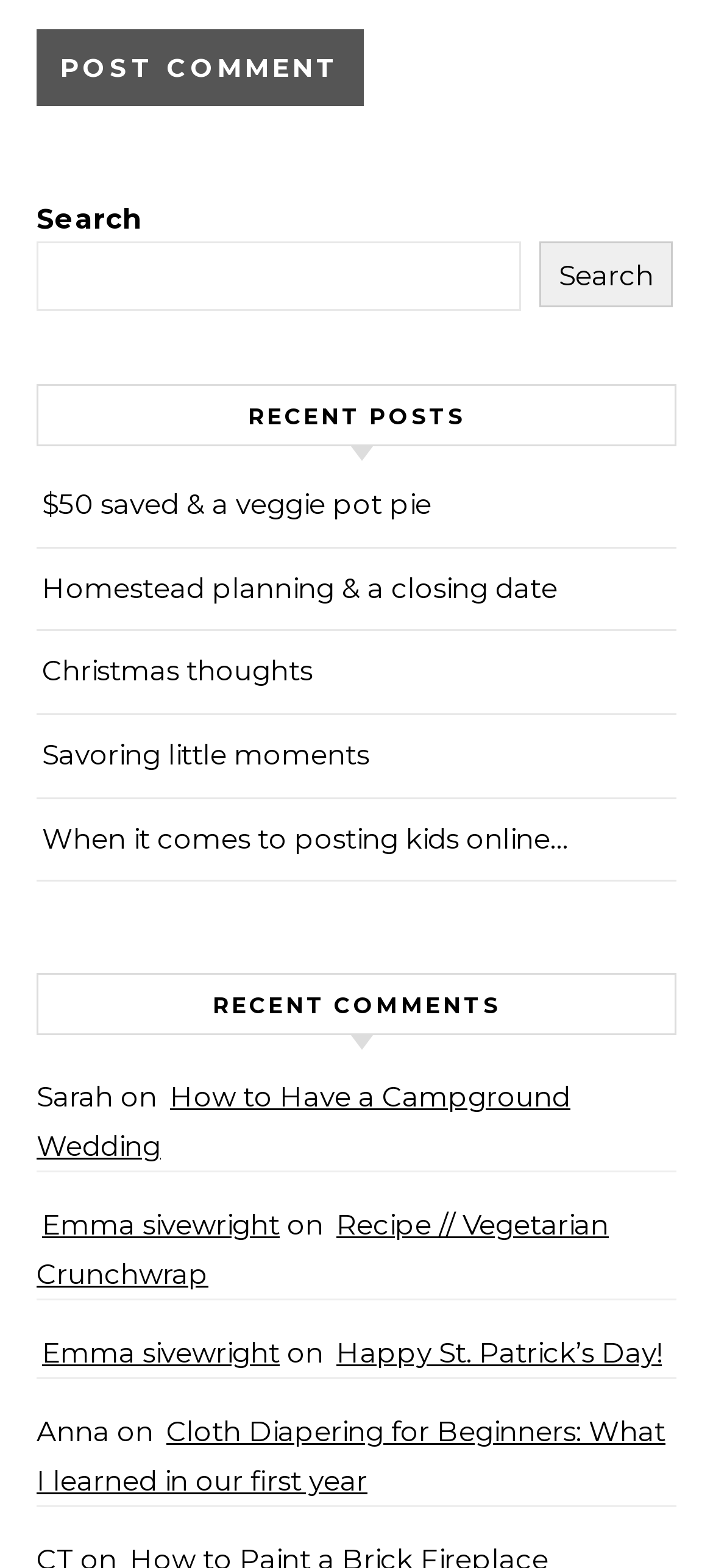Determine the bounding box for the described UI element: "Search".

[0.757, 0.154, 0.944, 0.196]